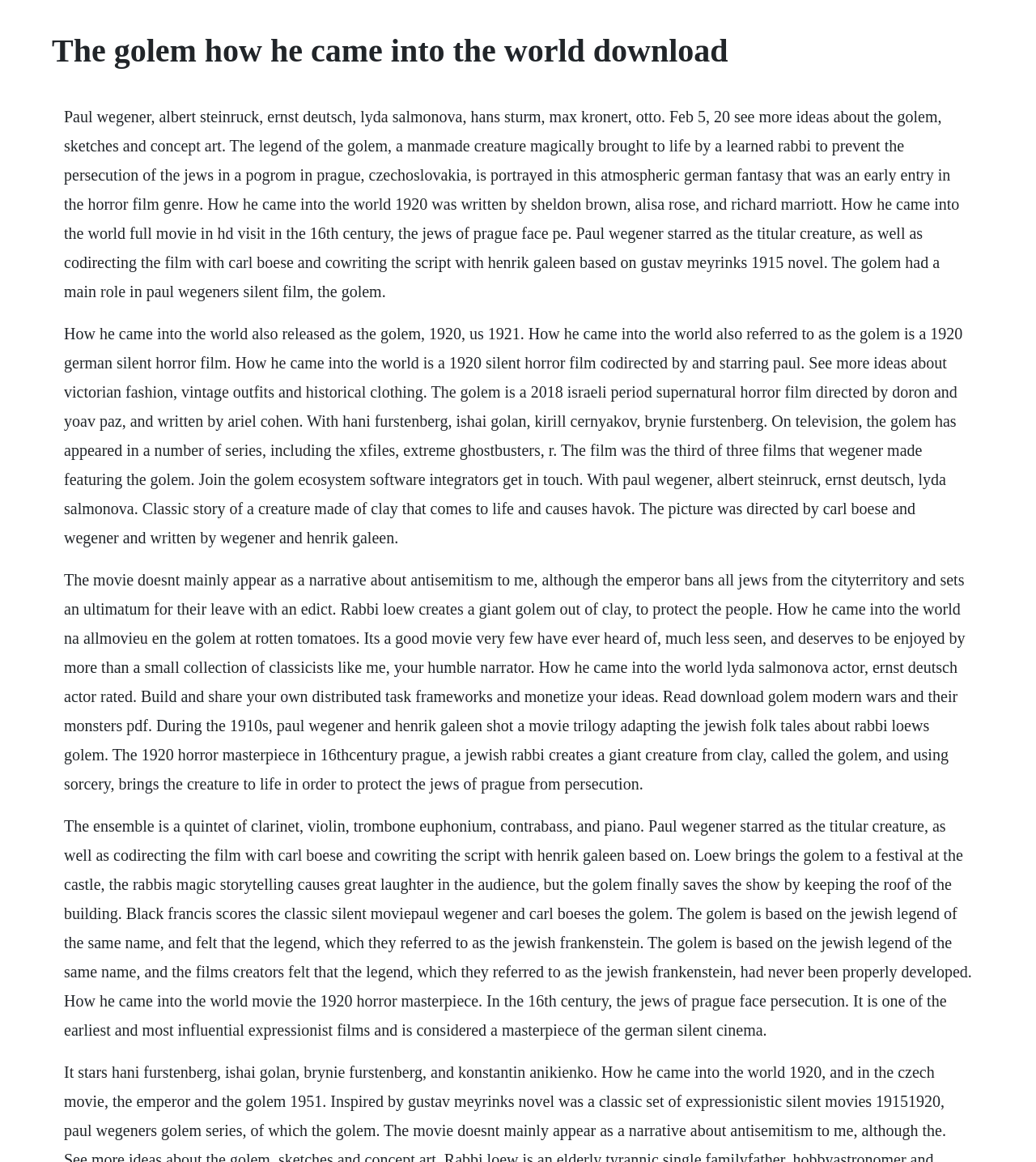What is the principal heading displayed on the webpage?

The golem how he came into the world download